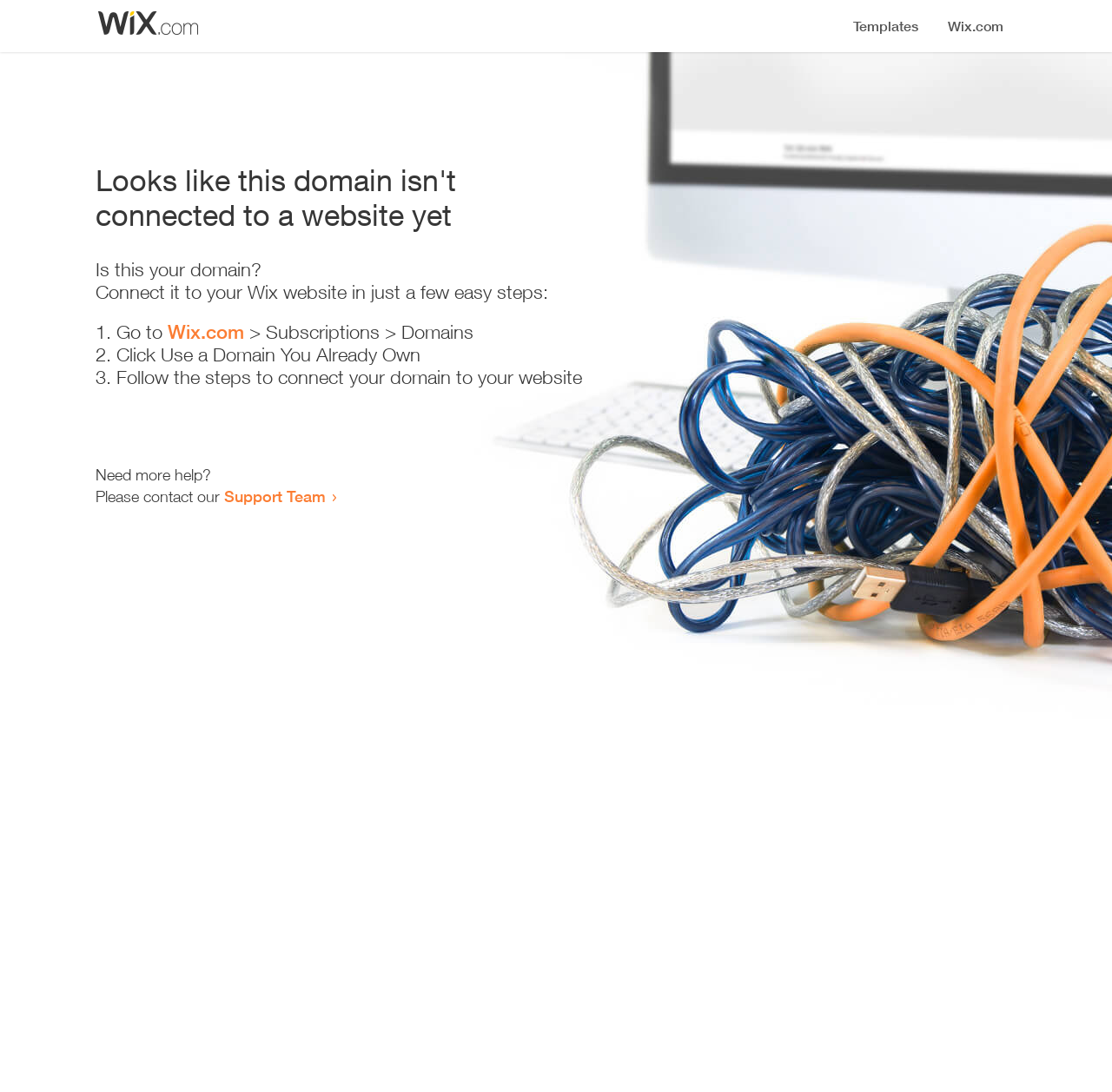Answer the question with a brief word or phrase:
What should I do if I need more help?

Contact Support Team